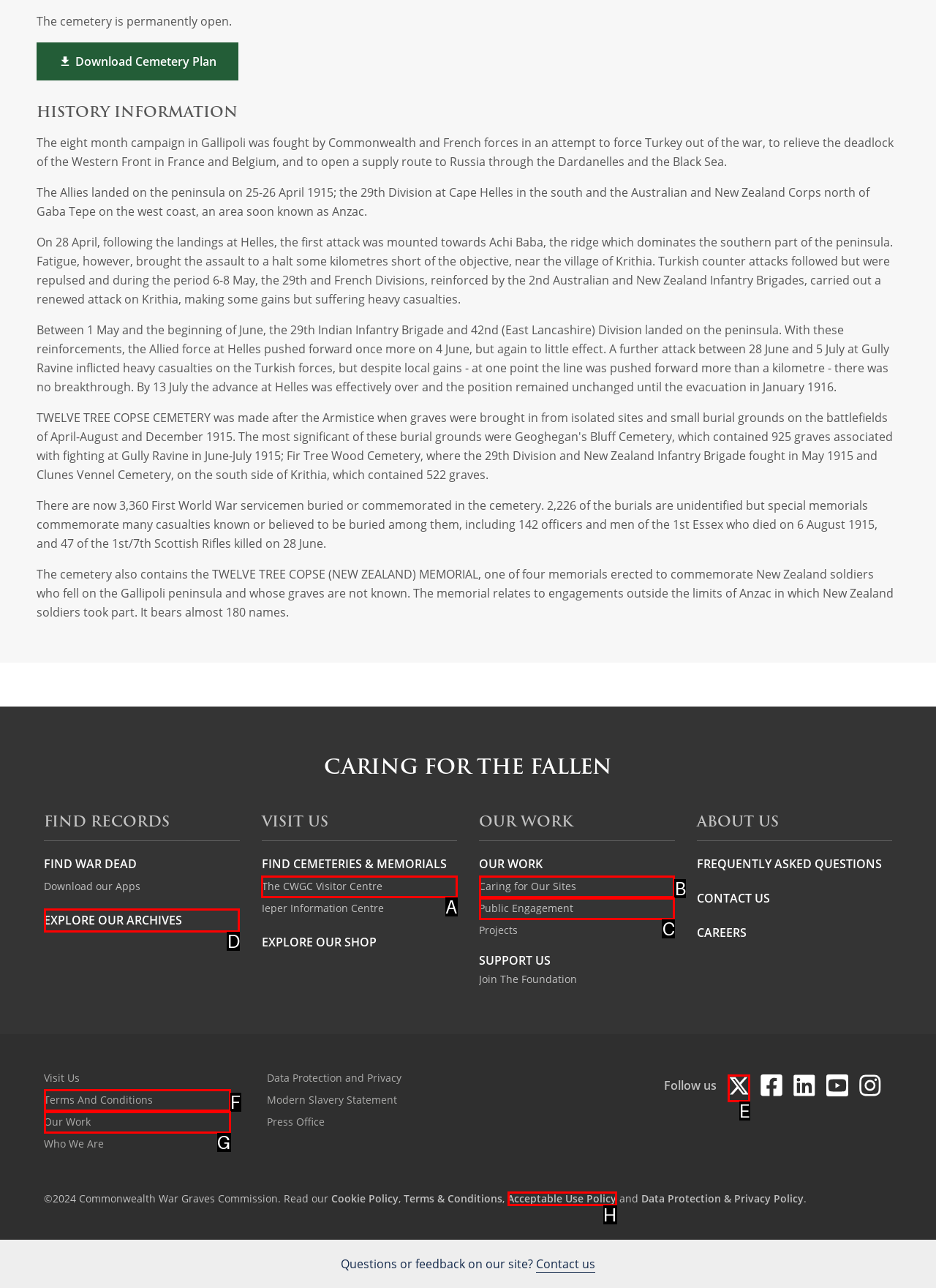From the options presented, which lettered element matches this description: The CWGC Visitor Centre
Reply solely with the letter of the matching option.

A